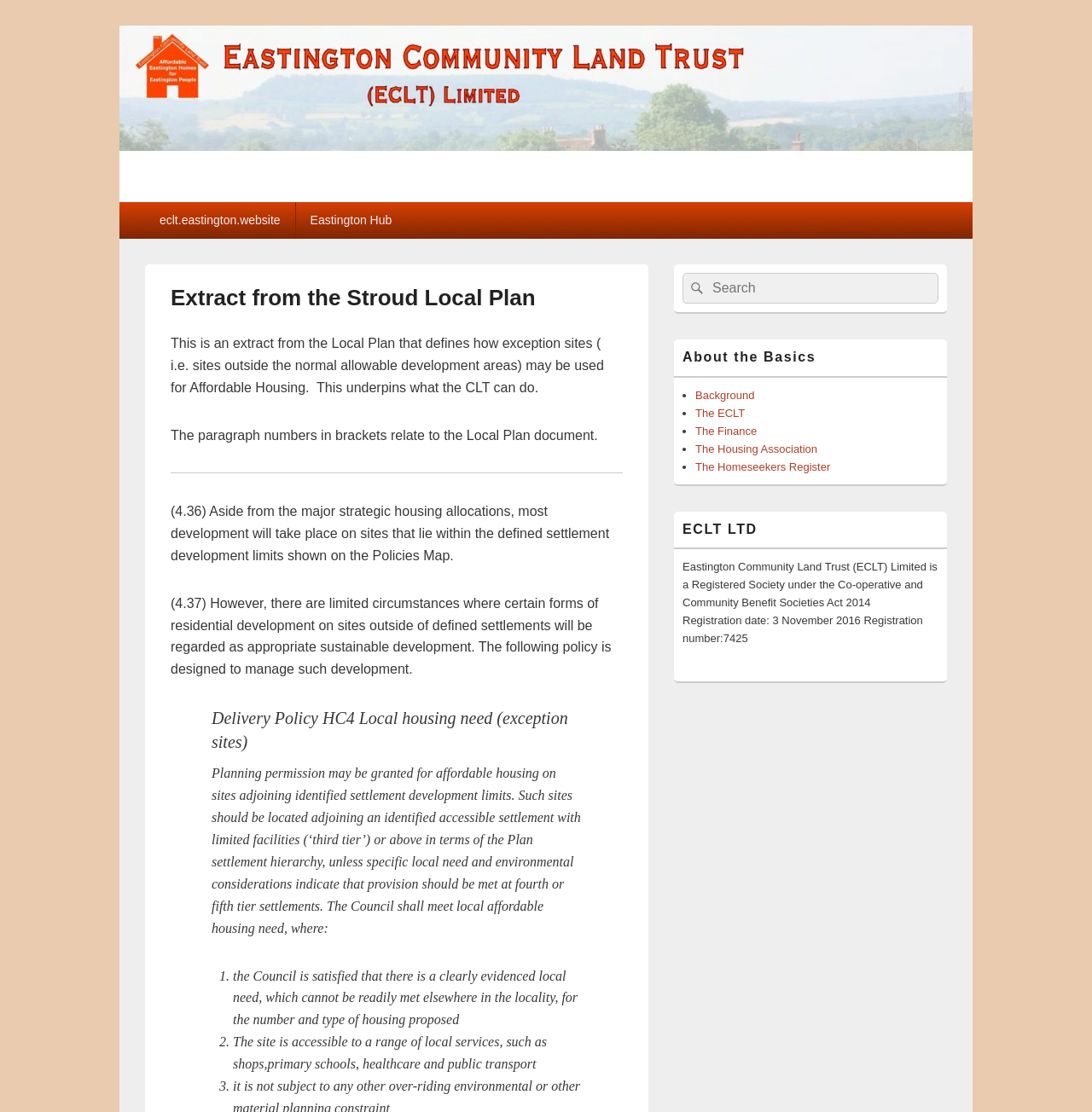Find the bounding box coordinates of the element to click in order to complete this instruction: "Click the 'Eastington CLT' link". The bounding box coordinates must be four float numbers between 0 and 1, denoted as [left, top, right, bottom].

[0.109, 0.125, 0.891, 0.138]